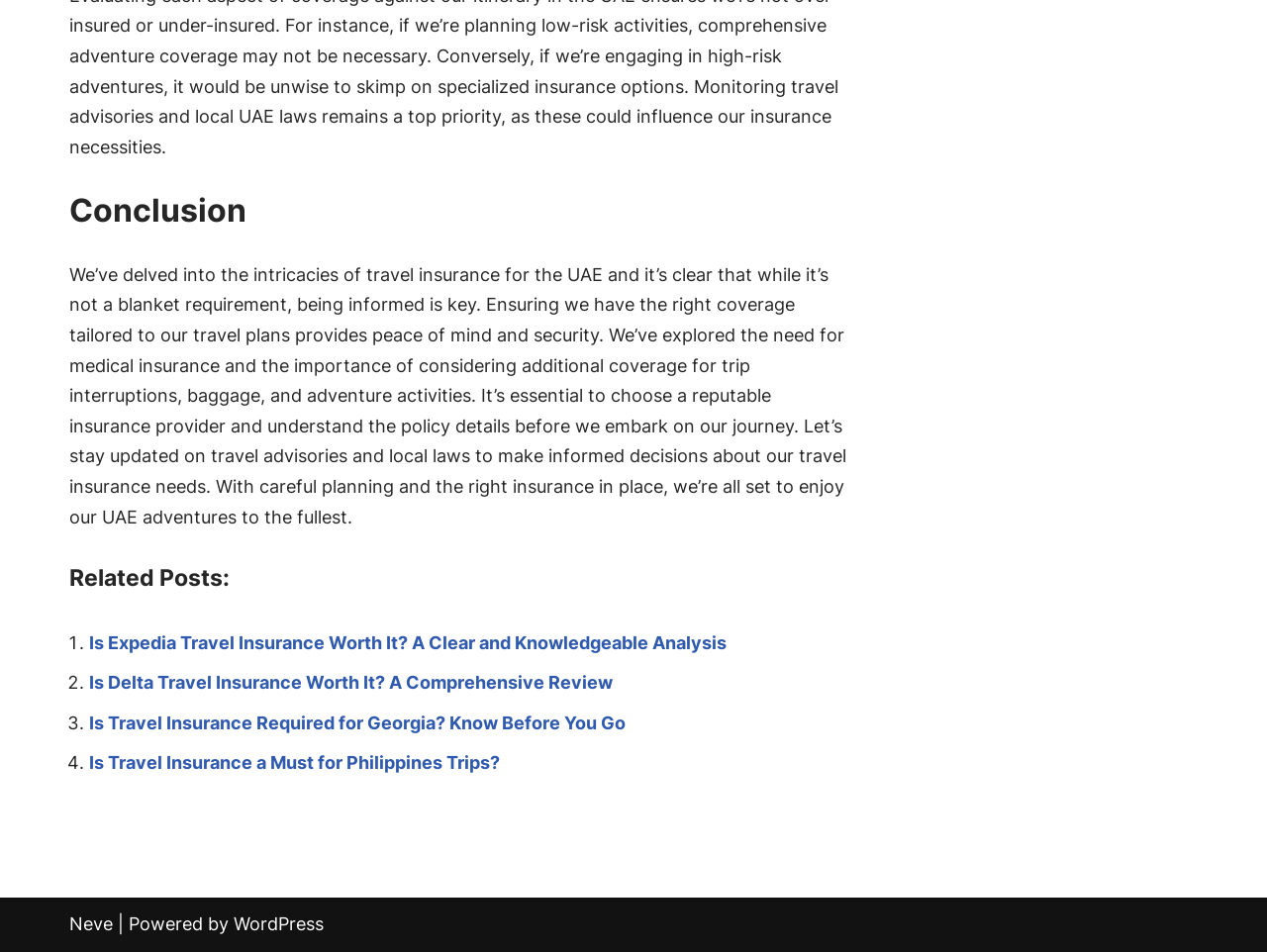What is the author of the article?
Please provide a detailed and thorough answer to the question.

The author of the article can be inferred from the link element with ID 855, which contains the text 'Neve'.